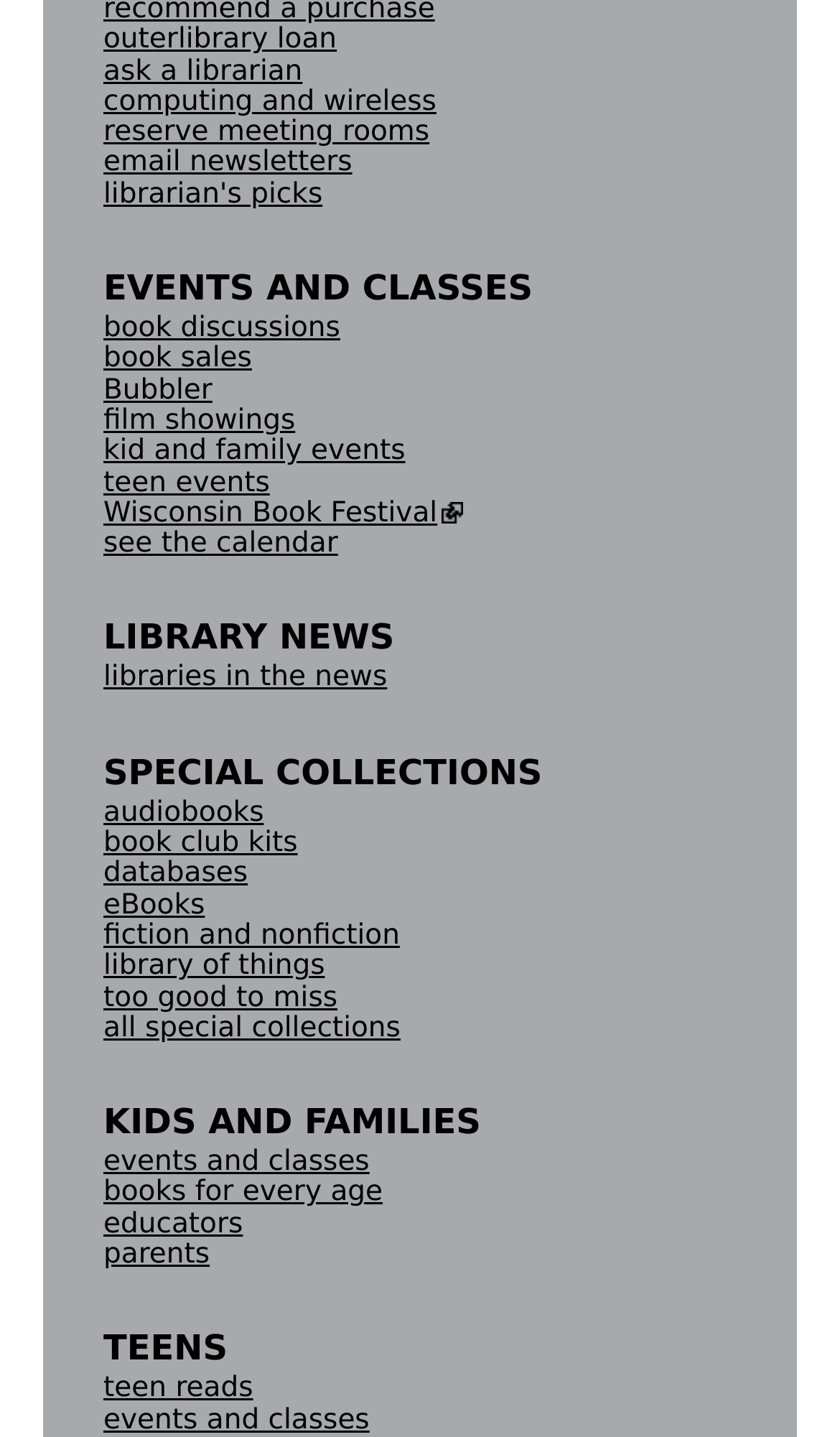Locate the bounding box coordinates of the element I should click to achieve the following instruction: "check out book discussions".

[0.123, 0.217, 0.405, 0.24]